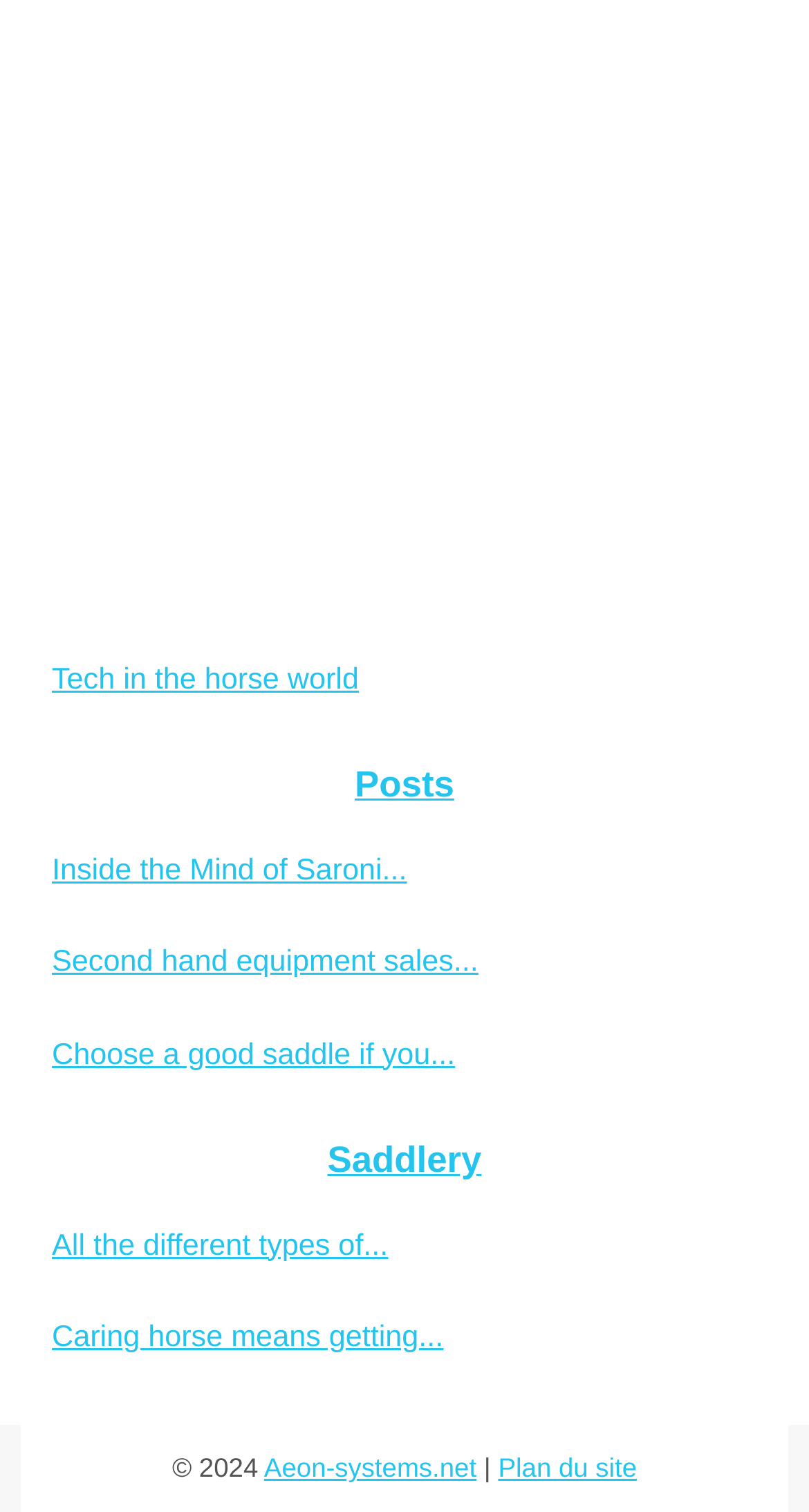Please specify the bounding box coordinates of the clickable region necessary for completing the following instruction: "Read 'Inside the Mind of Saroni...'". The coordinates must consist of four float numbers between 0 and 1, i.e., [left, top, right, bottom].

[0.051, 0.559, 0.897, 0.593]